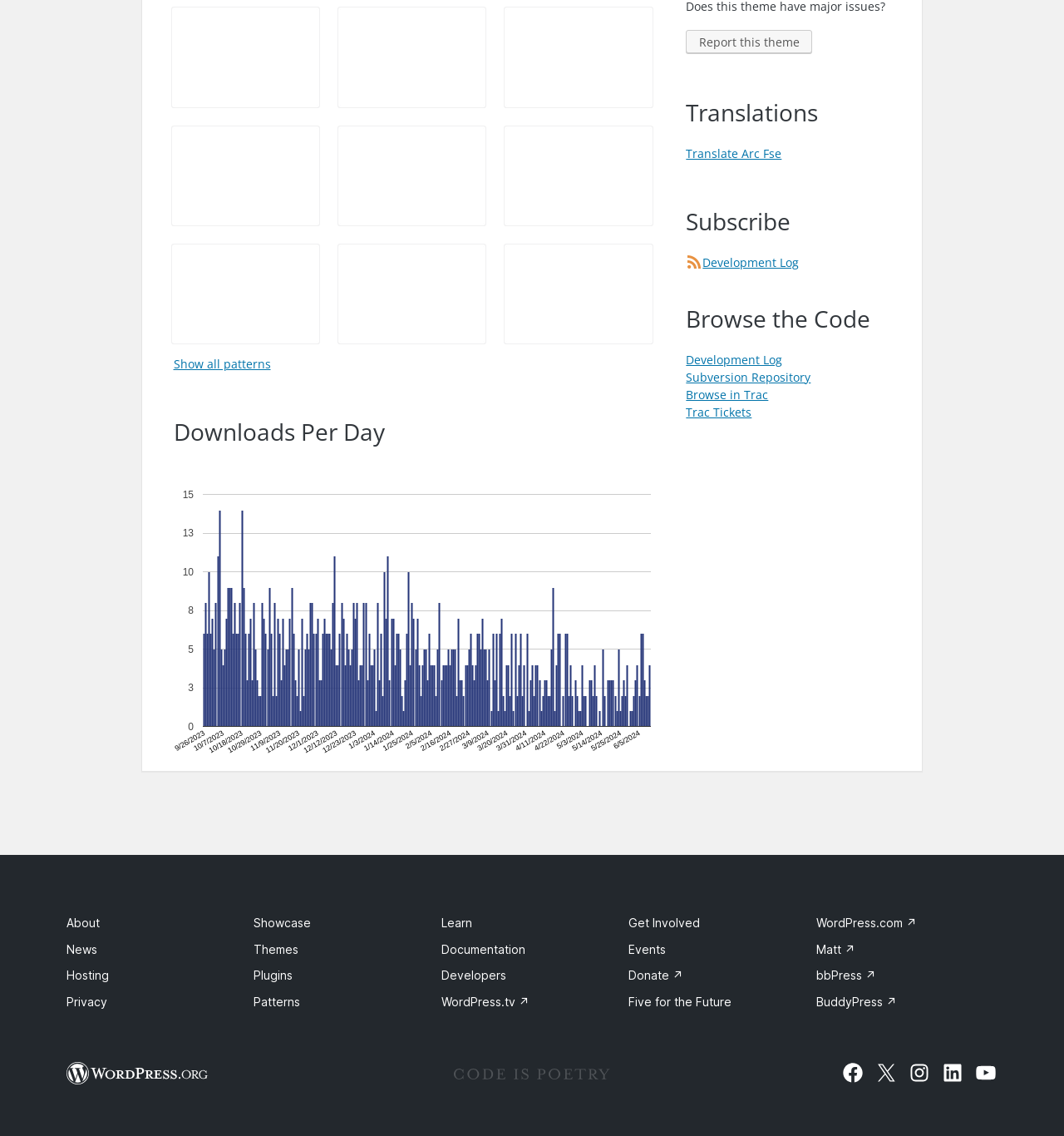Indicate the bounding box coordinates of the element that needs to be clicked to satisfy the following instruction: "Report this theme". The coordinates should be four float numbers between 0 and 1, i.e., [left, top, right, bottom].

[0.645, 0.026, 0.763, 0.047]